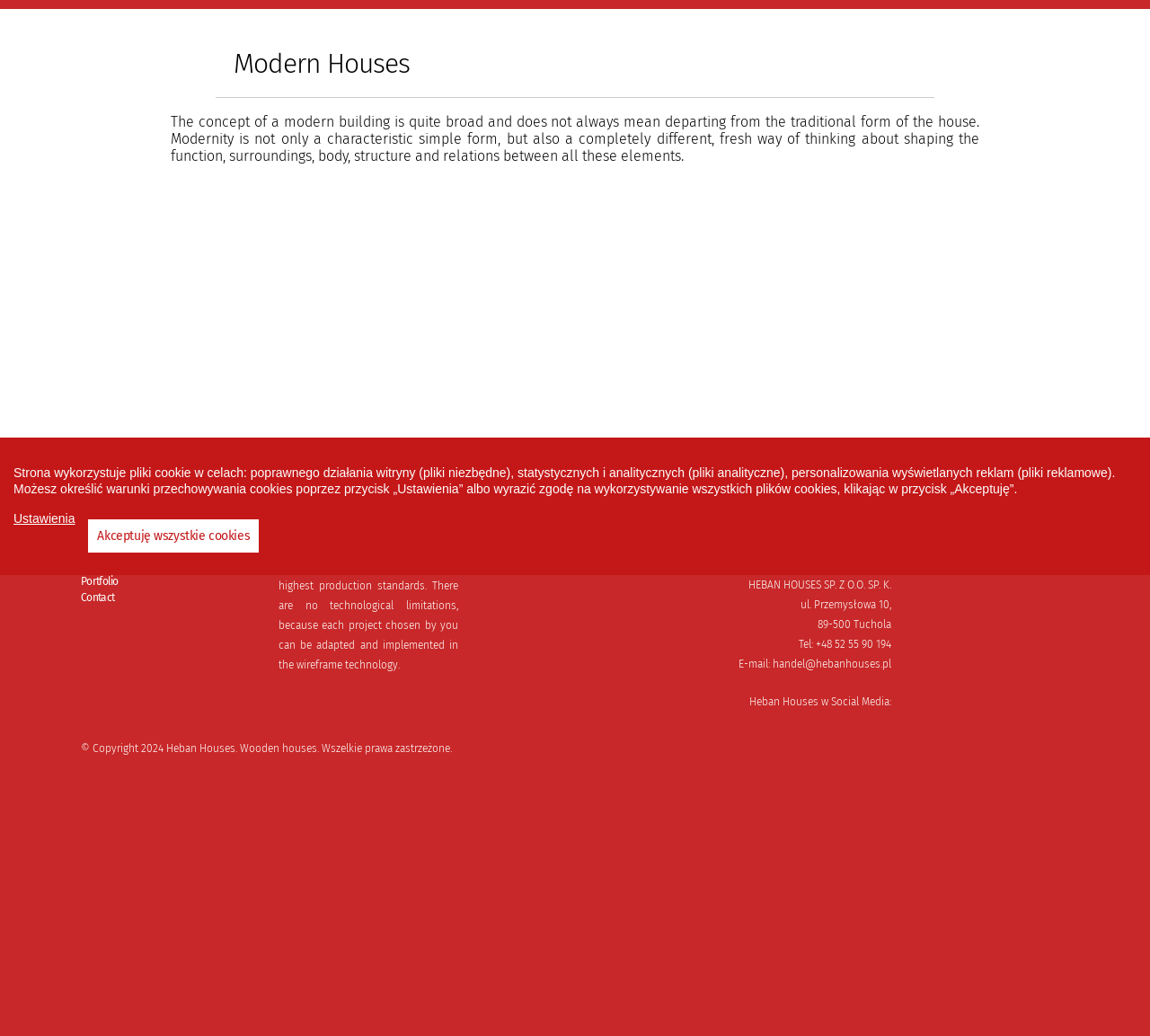Extract the bounding box of the UI element described as: "alt="hr logo"".

[0.712, 0.539, 0.775, 0.552]